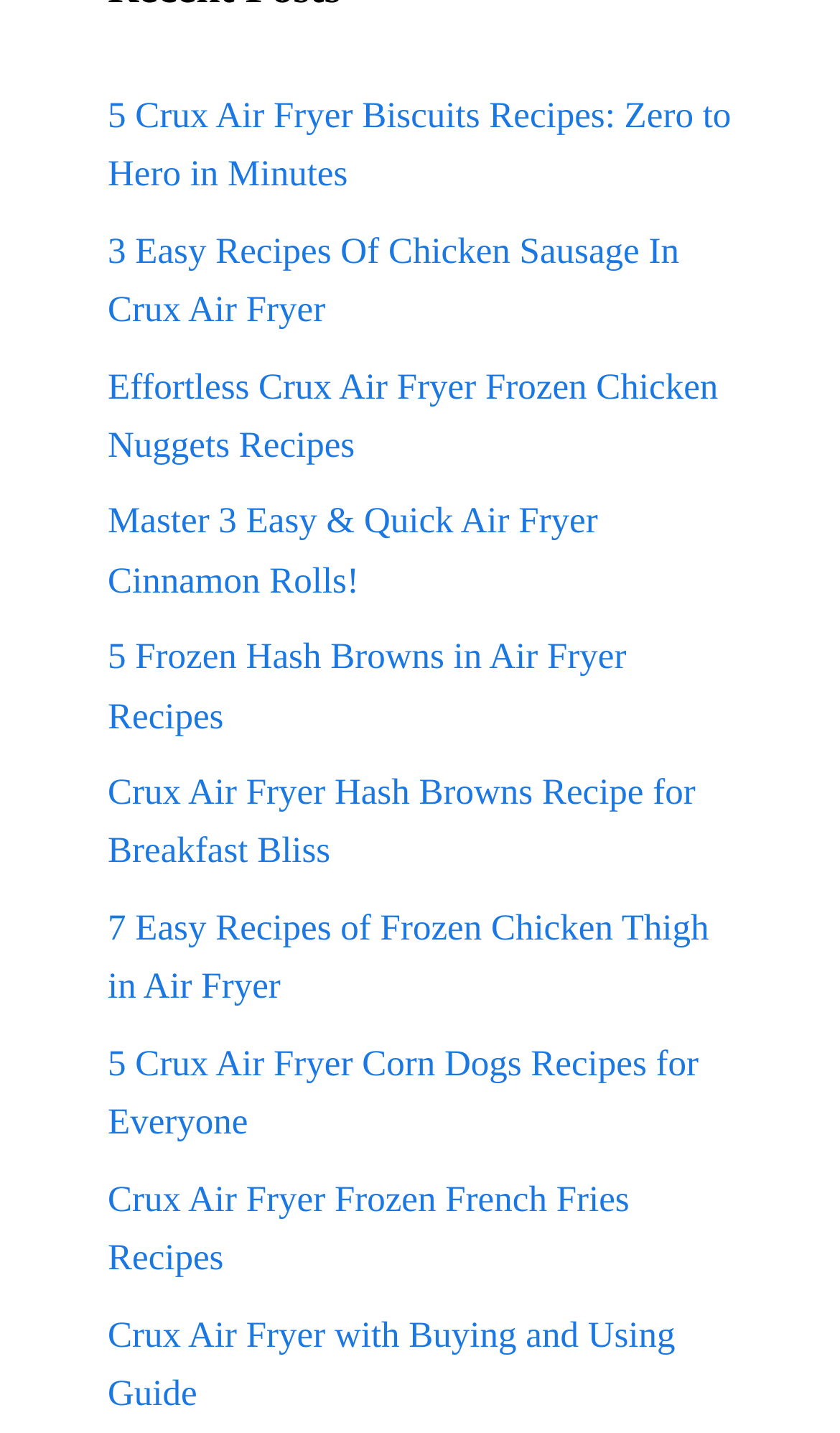Specify the bounding box coordinates of the element's region that should be clicked to achieve the following instruction: "Zoom in". The bounding box coordinates consist of four float numbers between 0 and 1, in the format [left, top, right, bottom].

None